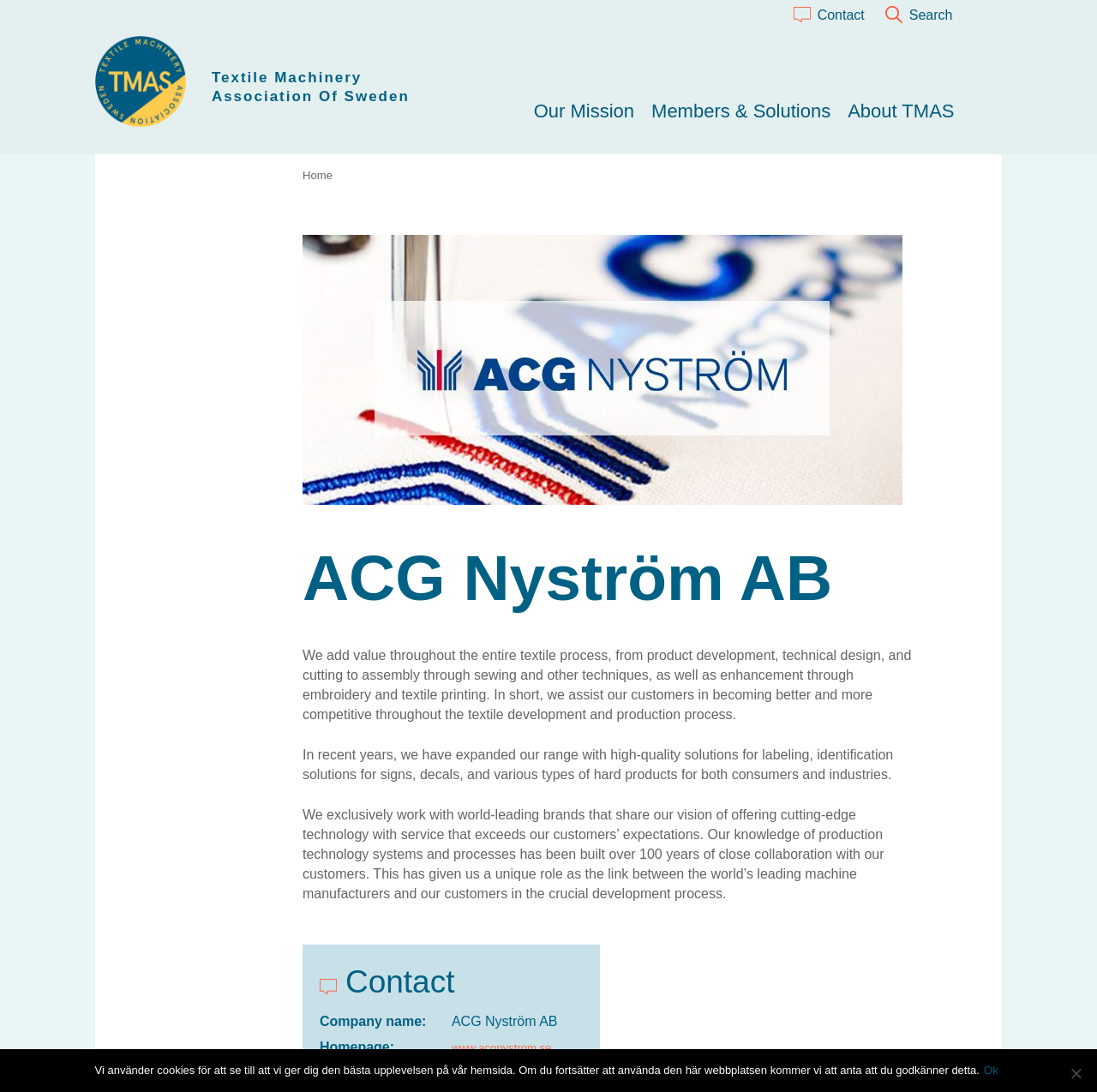Please identify the bounding box coordinates of the area that needs to be clicked to fulfill the following instruction: "Go to Contact page."

[0.714, 0.0, 0.797, 0.028]